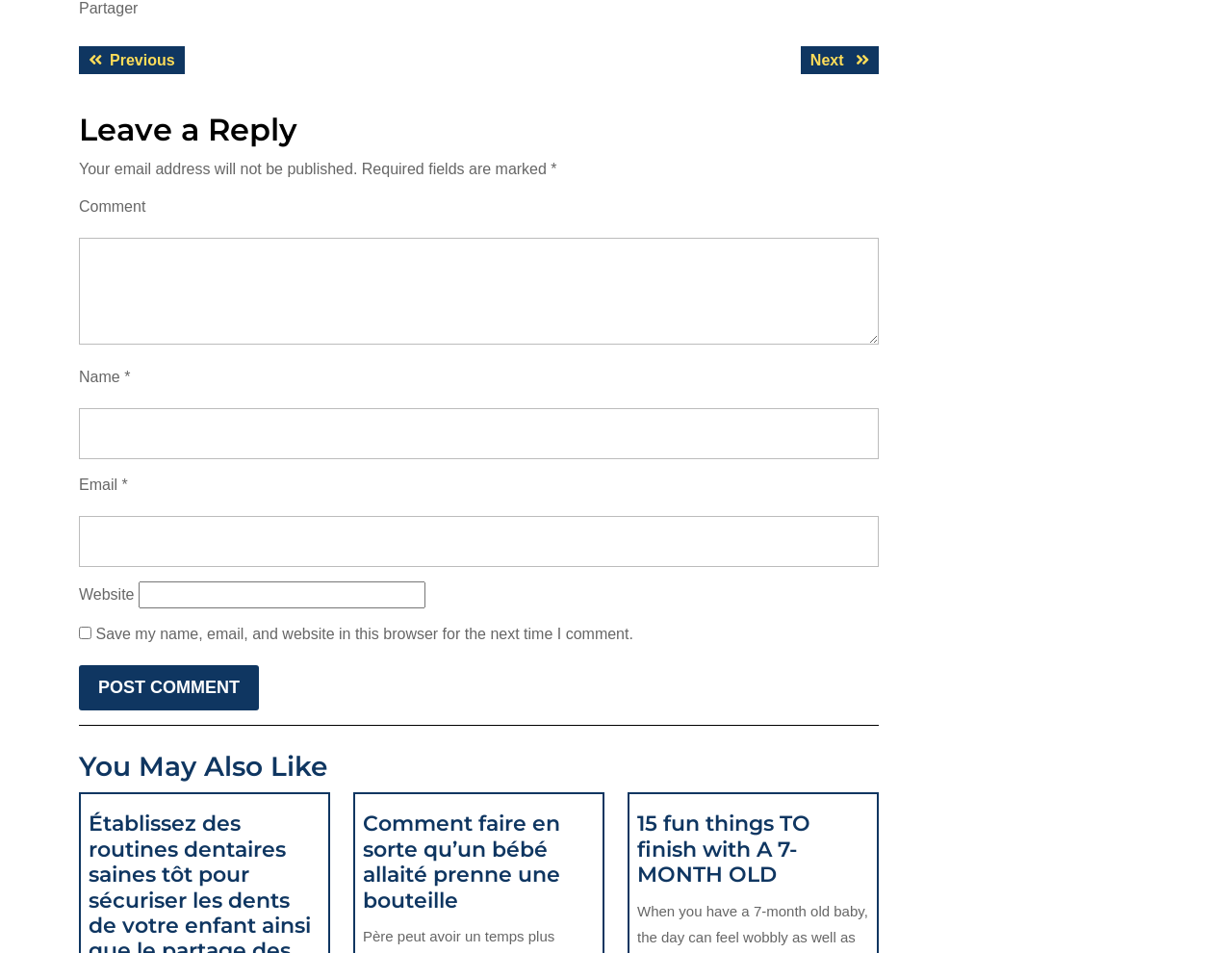Could you specify the bounding box coordinates for the clickable section to complete the following instruction: "Click Previous post"?

[0.064, 0.048, 0.15, 0.077]